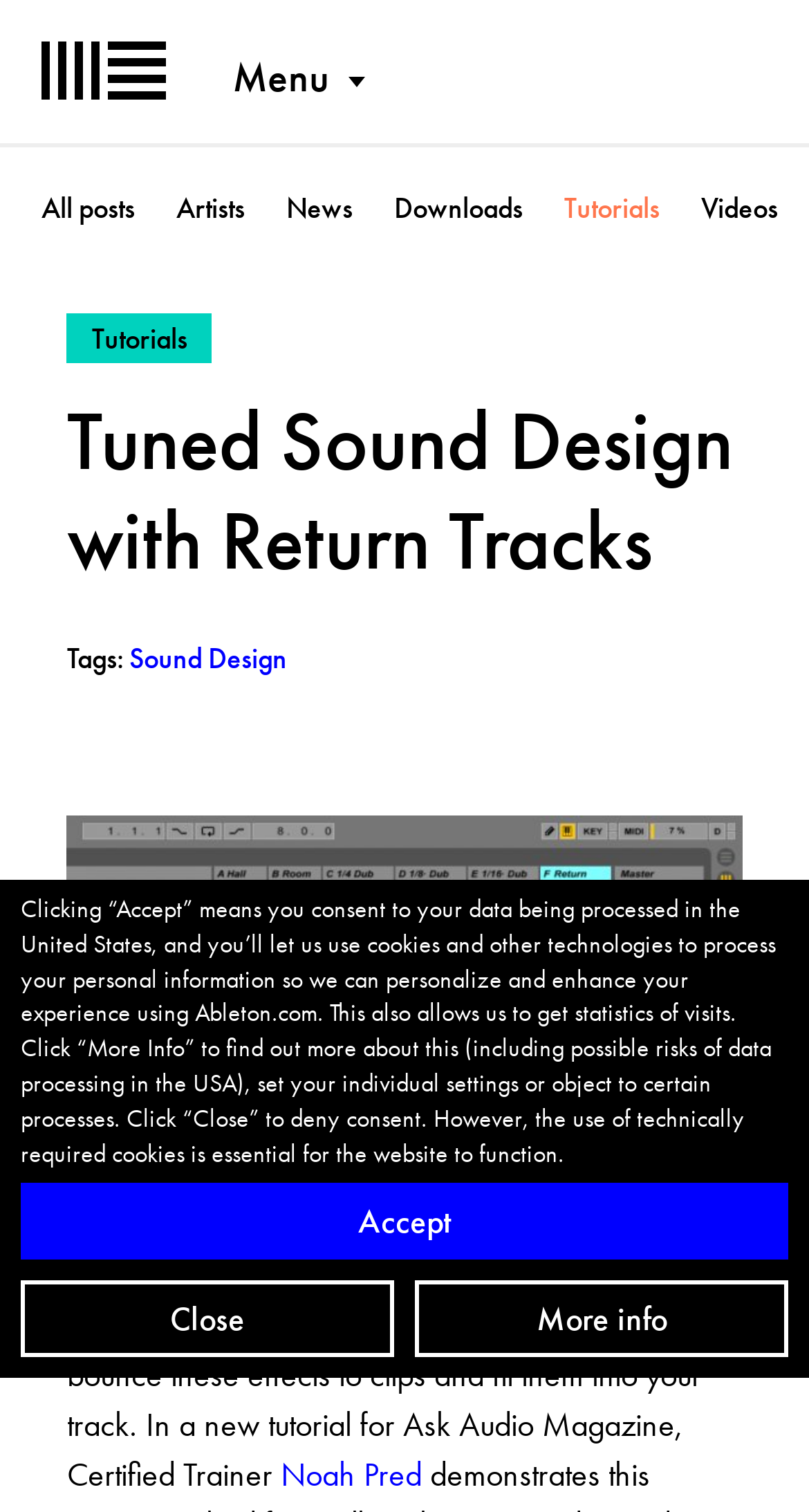Determine the bounding box coordinates for the UI element with the following description: "Birds". The coordinates should be four float numbers between 0 and 1, represented as [left, top, right, bottom].

None